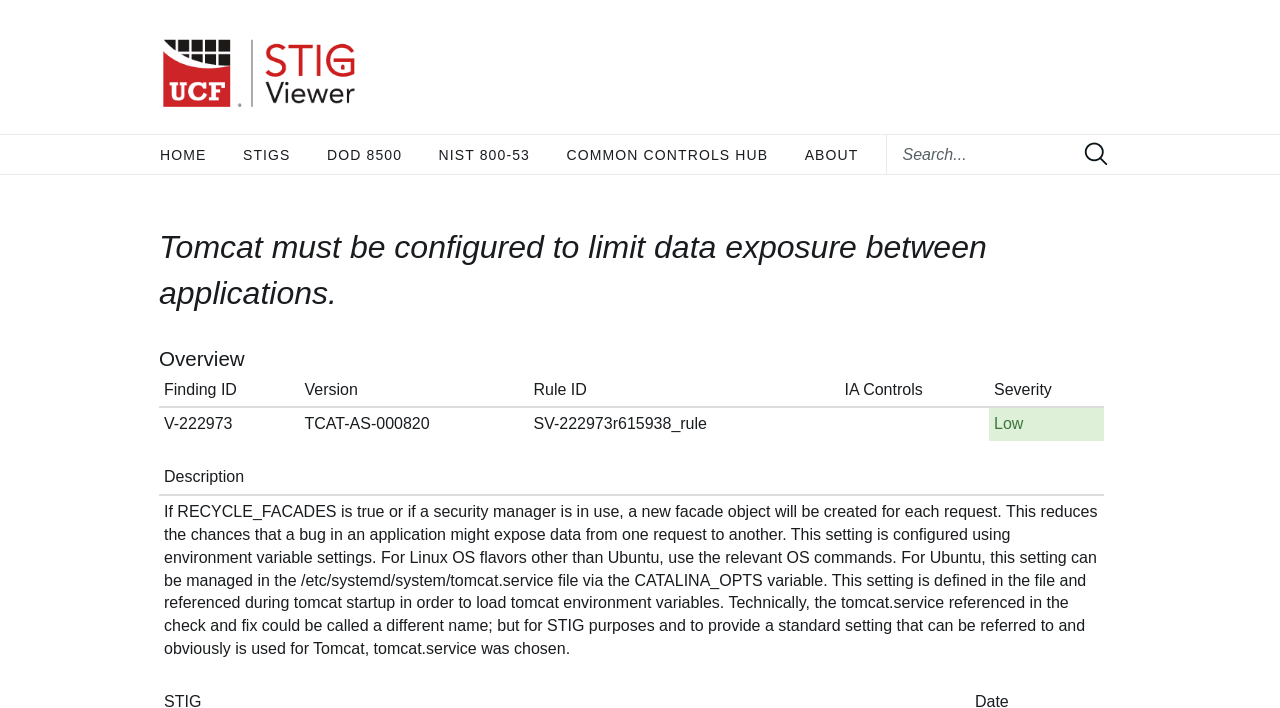Please indicate the bounding box coordinates for the clickable area to complete the following task: "Search for STIGs". The coordinates should be specified as four float numbers between 0 and 1, i.e., [left, top, right, bottom].

[0.692, 0.191, 0.834, 0.246]